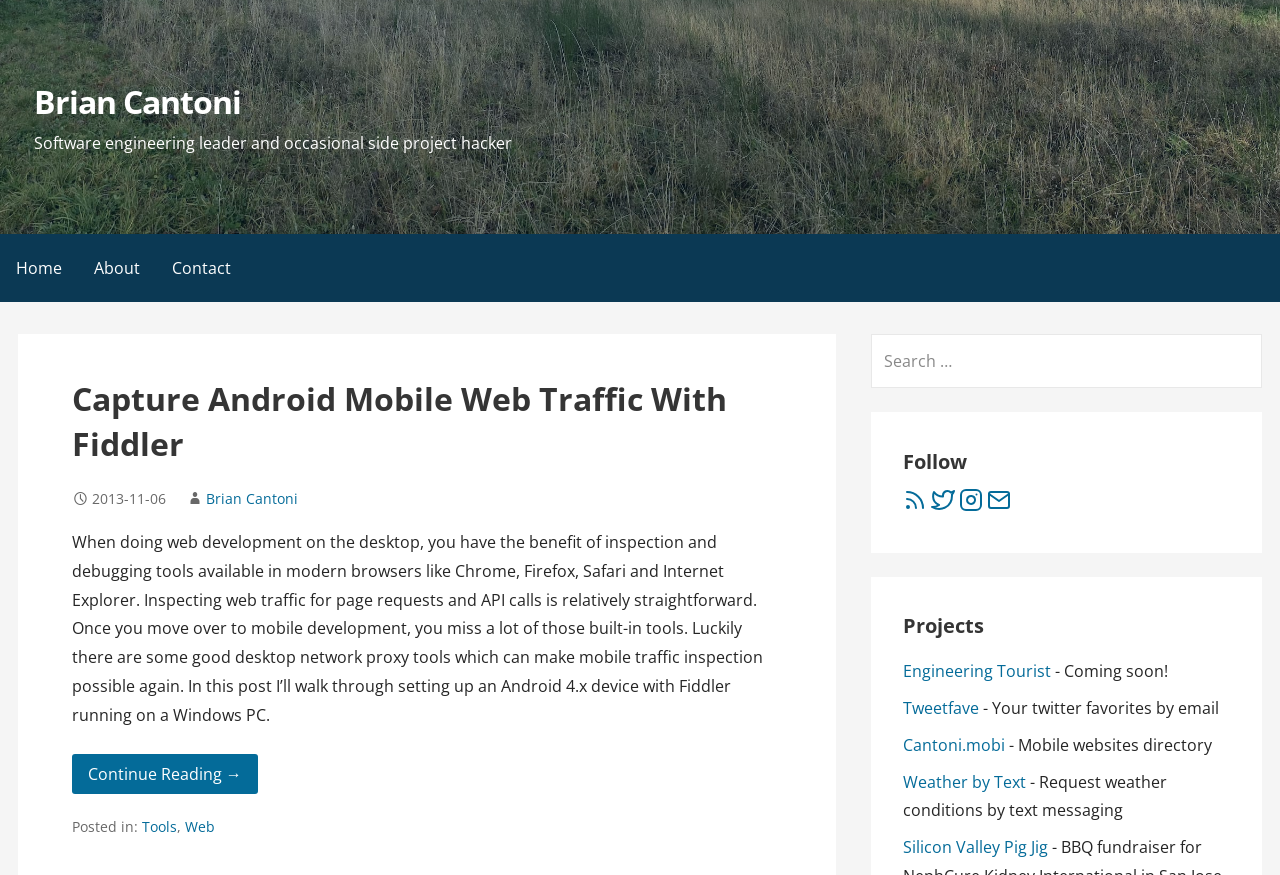What is the date of the blog post?
By examining the image, provide a one-word or phrase answer.

2013-11-06